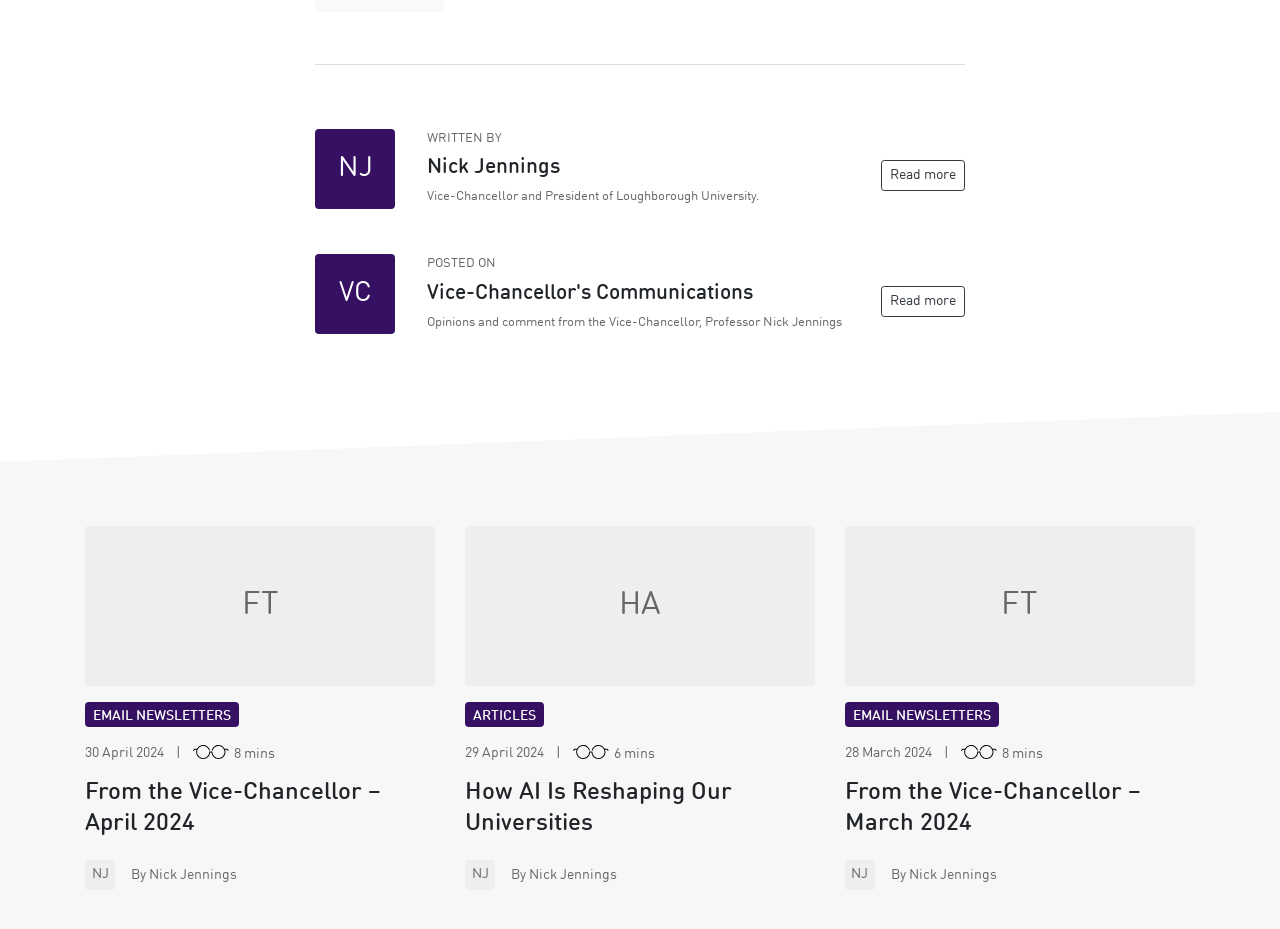Please specify the bounding box coordinates in the format (top-left x, top-left y, bottom-right x, bottom-right y), with values ranging from 0 to 1. Identify the bounding box for the UI component described as follows: Read more

[0.688, 0.308, 0.754, 0.341]